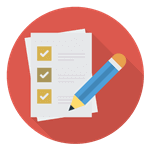Explain the details of the image you are viewing.

The image features a vibrant, round icon set against a warm red background, depicting a checklist and a pencil. The checklist displays three completed tasks, marked by checkboxes, symbolizing organization and the completion of goals. The pencil, with its blue body and sharpened tip, reinforces the theme of writing and editing, suggesting a focus on academic and professional tasks such as thesis writing. This visual representation emphasizes the importance of feedback and revisions in the writing process, as highlighted in the surrounding content that encourages an iterative approach to creating high-quality academic work.